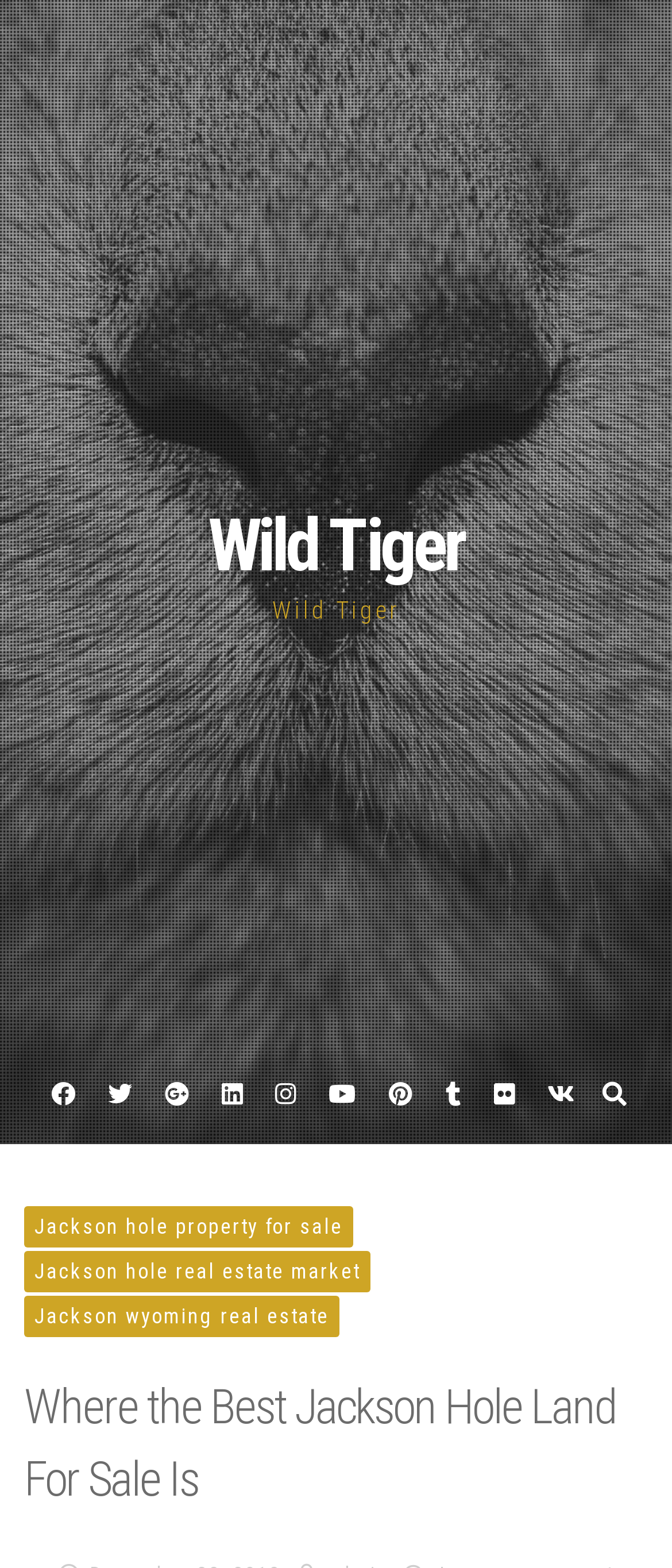Please identify the bounding box coordinates of the clickable area that will allow you to execute the instruction: "Explore Jackson hole real estate market".

[0.036, 0.798, 0.551, 0.824]